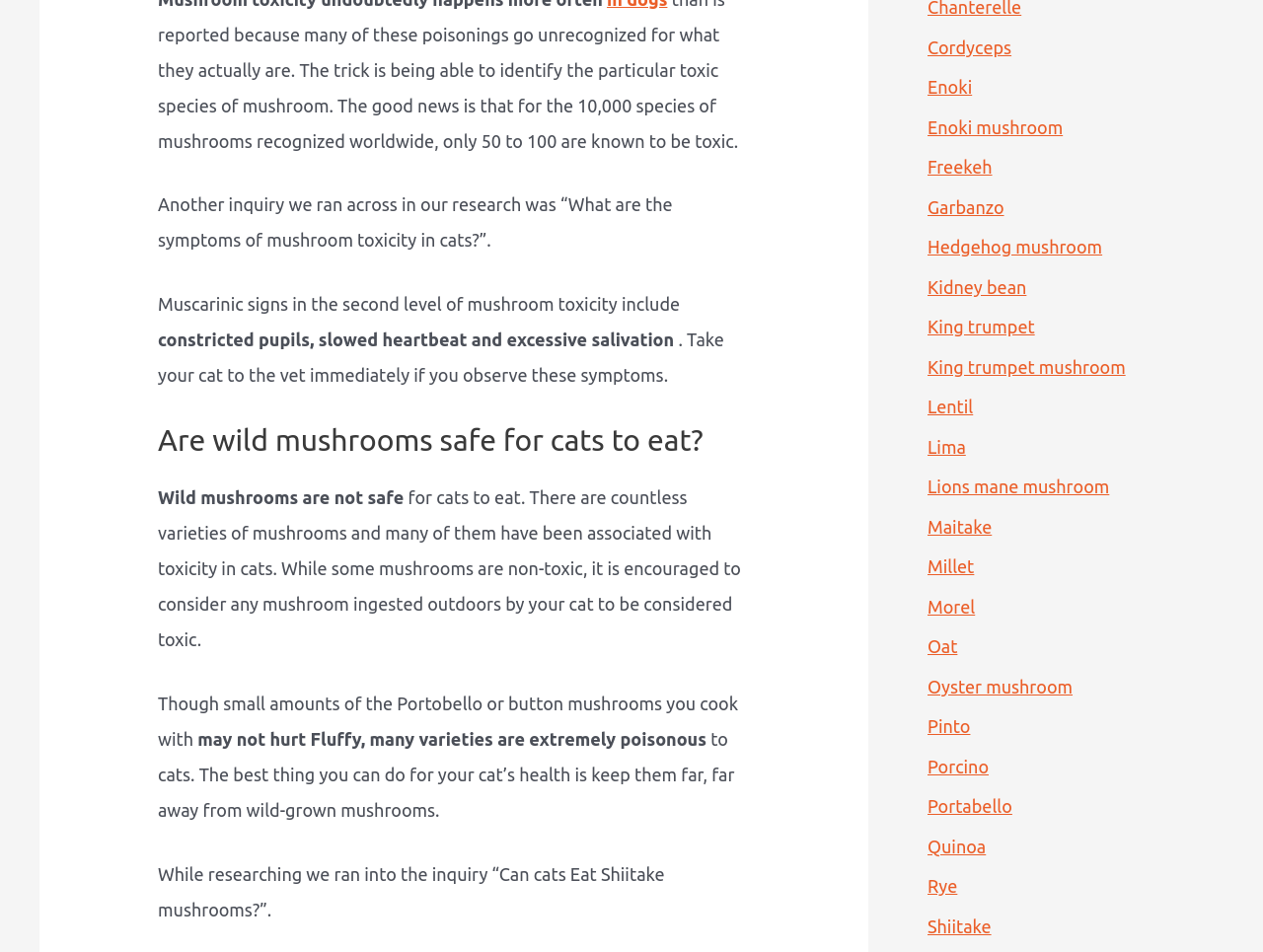Please identify the bounding box coordinates of the region to click in order to complete the task: "Read about the symptoms of mushroom toxicity in cats". The coordinates must be four float numbers between 0 and 1, specified as [left, top, right, bottom].

[0.125, 0.205, 0.533, 0.263]